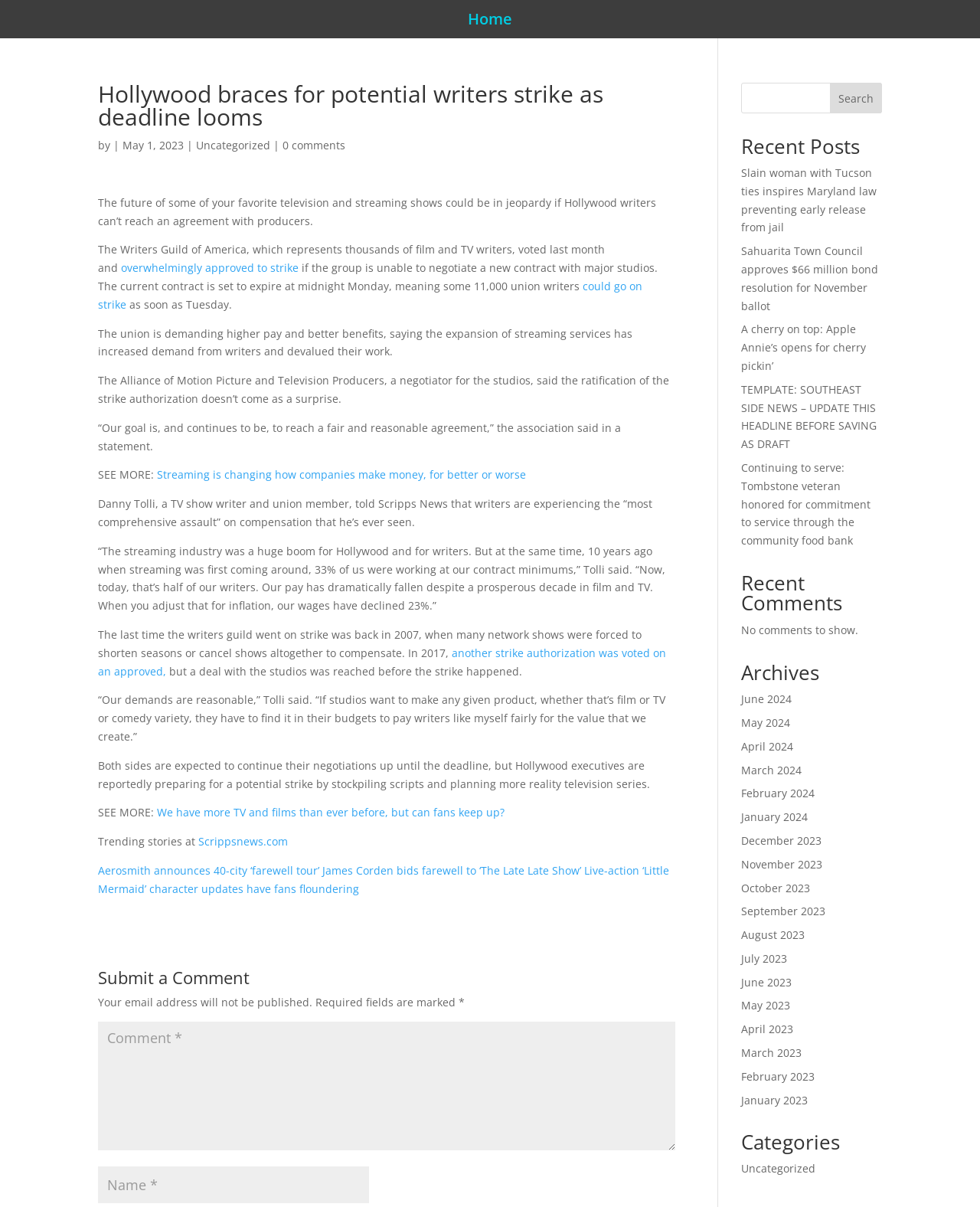Determine the bounding box for the UI element that matches this description: "April 2023".

[0.756, 0.847, 0.81, 0.859]